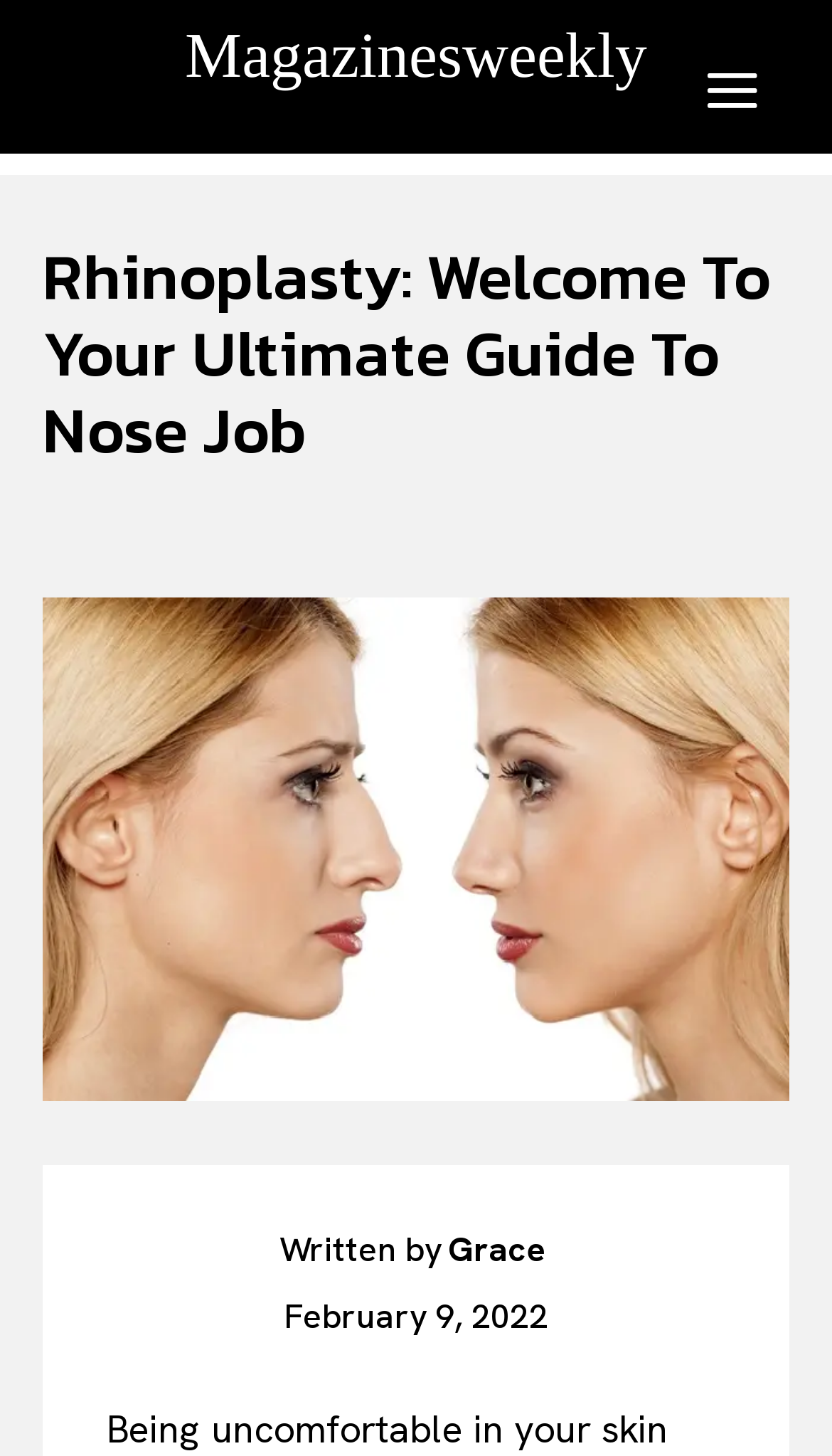Answer the following inquiry with a single word or phrase:
What type of content is listed below 'Related Posts:'?

Links to articles